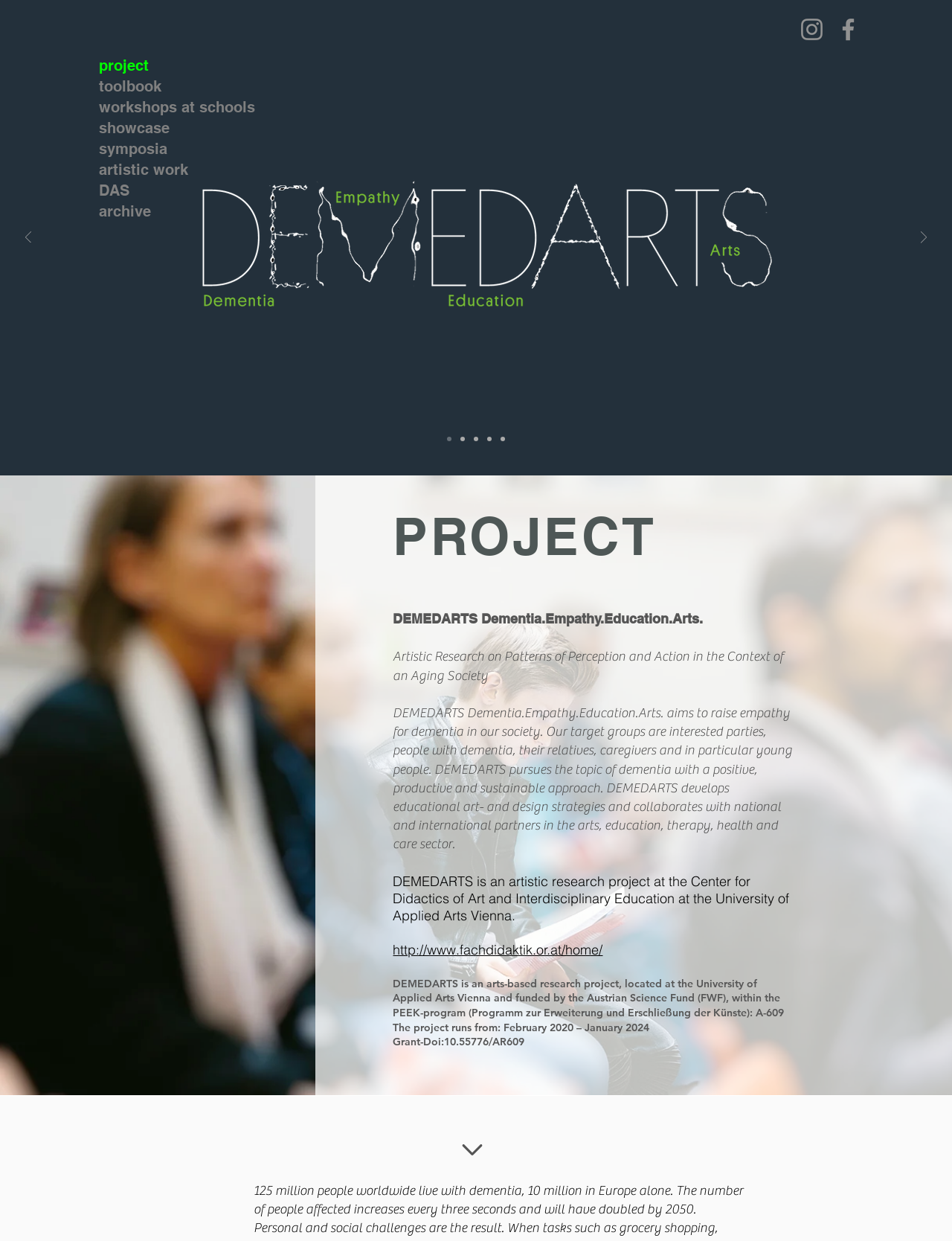Explain the contents of the webpage comprehensively.

The webpage is about DEMEDARTS, a project focused on raising empathy for dementia in society. At the top left, there is a navigation menu with links to "project", "toolbook", "workshops at schools", "showcase", "symposia", "artistic work", "DAS", and "archive". 

On the top right, there is a social bar with links to Instagram and Facebook, each accompanied by an image of the respective social media platform's logo.

Below the navigation menu, there is a slideshow that takes up most of the page's width. The slideshow has previous and next buttons on the left and right sides, respectively, each with an image. The slideshow itself displays an image with a caption.

Below the slideshow, there are five links to "Demedarts", "Dementia", "Empathy", "Education", and "Arts", which are likely related to the project's focus areas.

The main content of the page is divided into sections. The first section has a heading "PROJECT" and displays the project's title, "DEMEDARTS Dementia.Empathy.Education.Arts.", followed by a brief description of the project's goals and target groups. 

The next section provides more information about the project, including its approach, strategies, and collaborations. 

The following sections provide information about the project's background, including its location at the University of Applied Arts Vienna, its funding, and its duration. There are also links to related websites and a grant DOI.